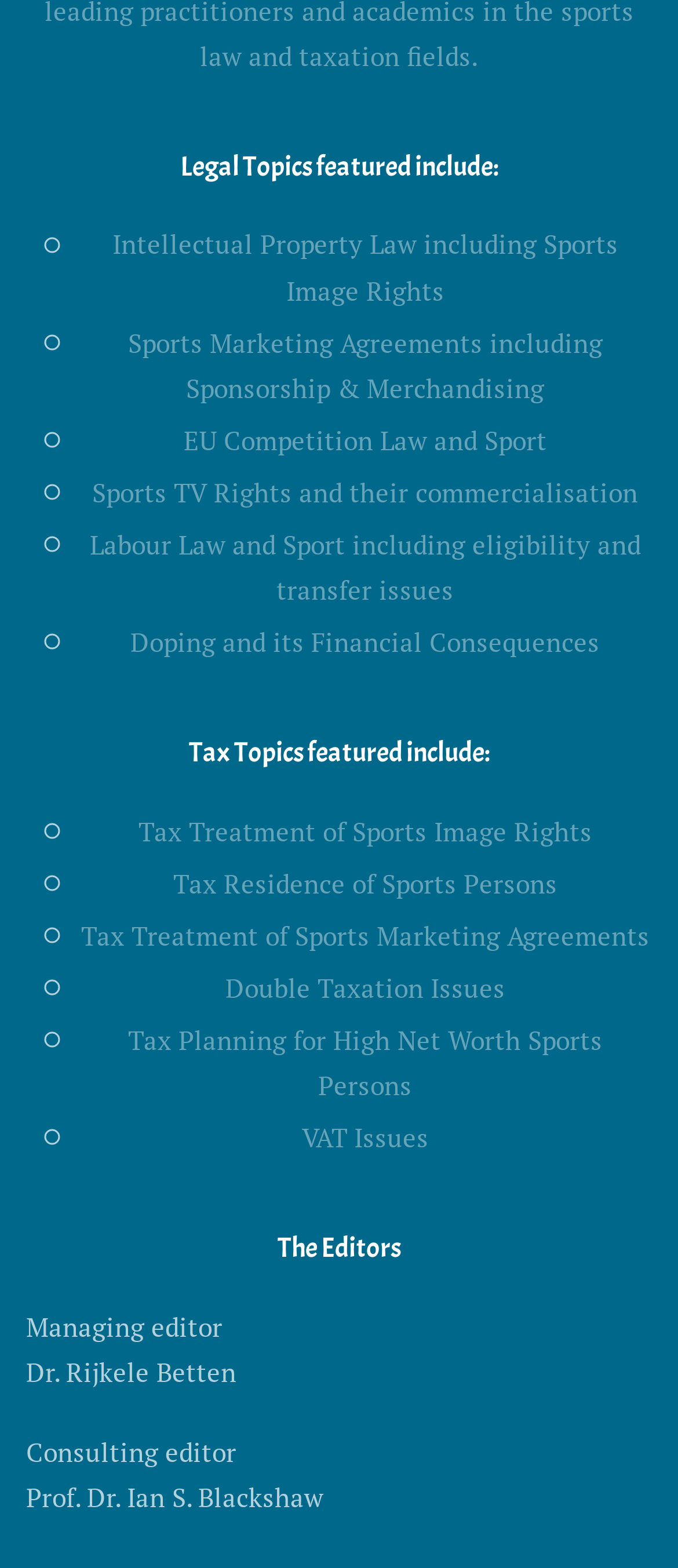Answer the question below with a single word or a brief phrase: 
How many editors are listed?

2